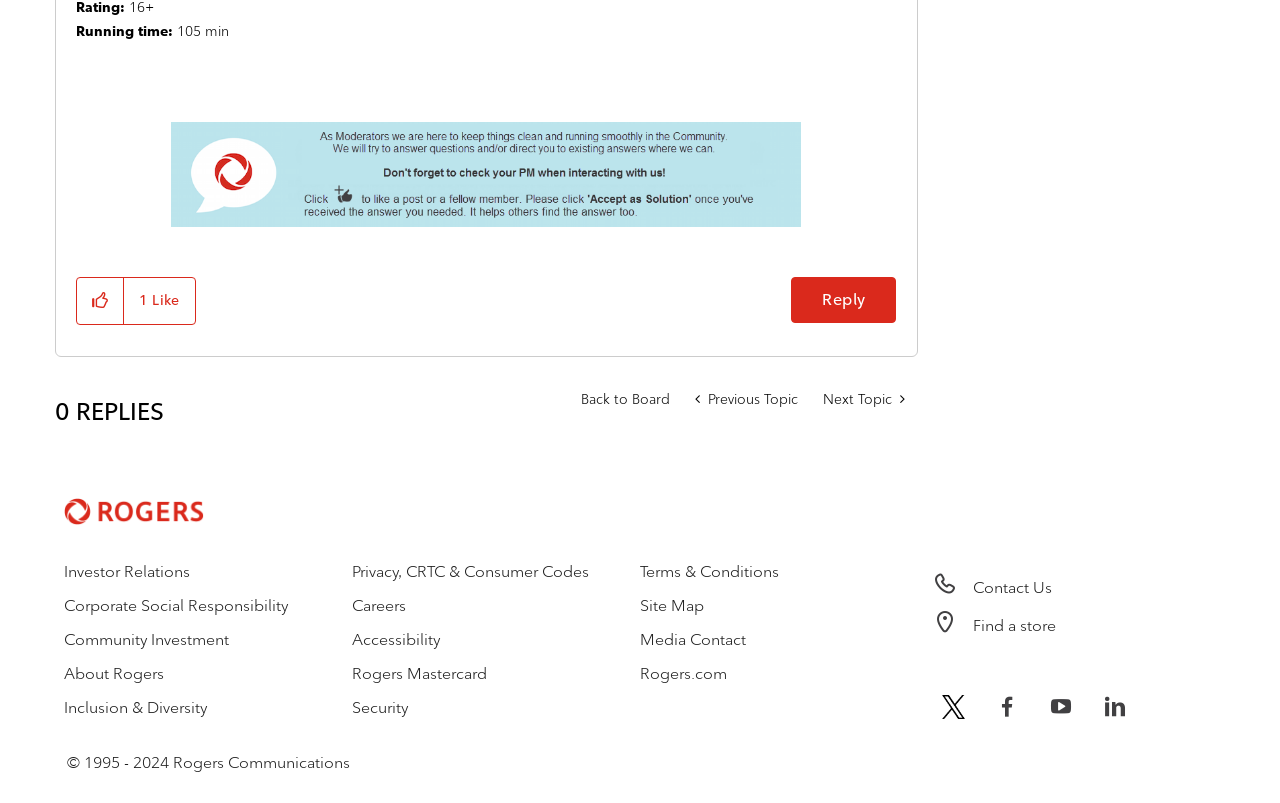Find the UI element described as: "Privacy, CRTC & Consumer Codes" and predict its bounding box coordinates. Ensure the coordinates are four float numbers between 0 and 1, [left, top, right, bottom].

[0.275, 0.7, 0.46, 0.724]